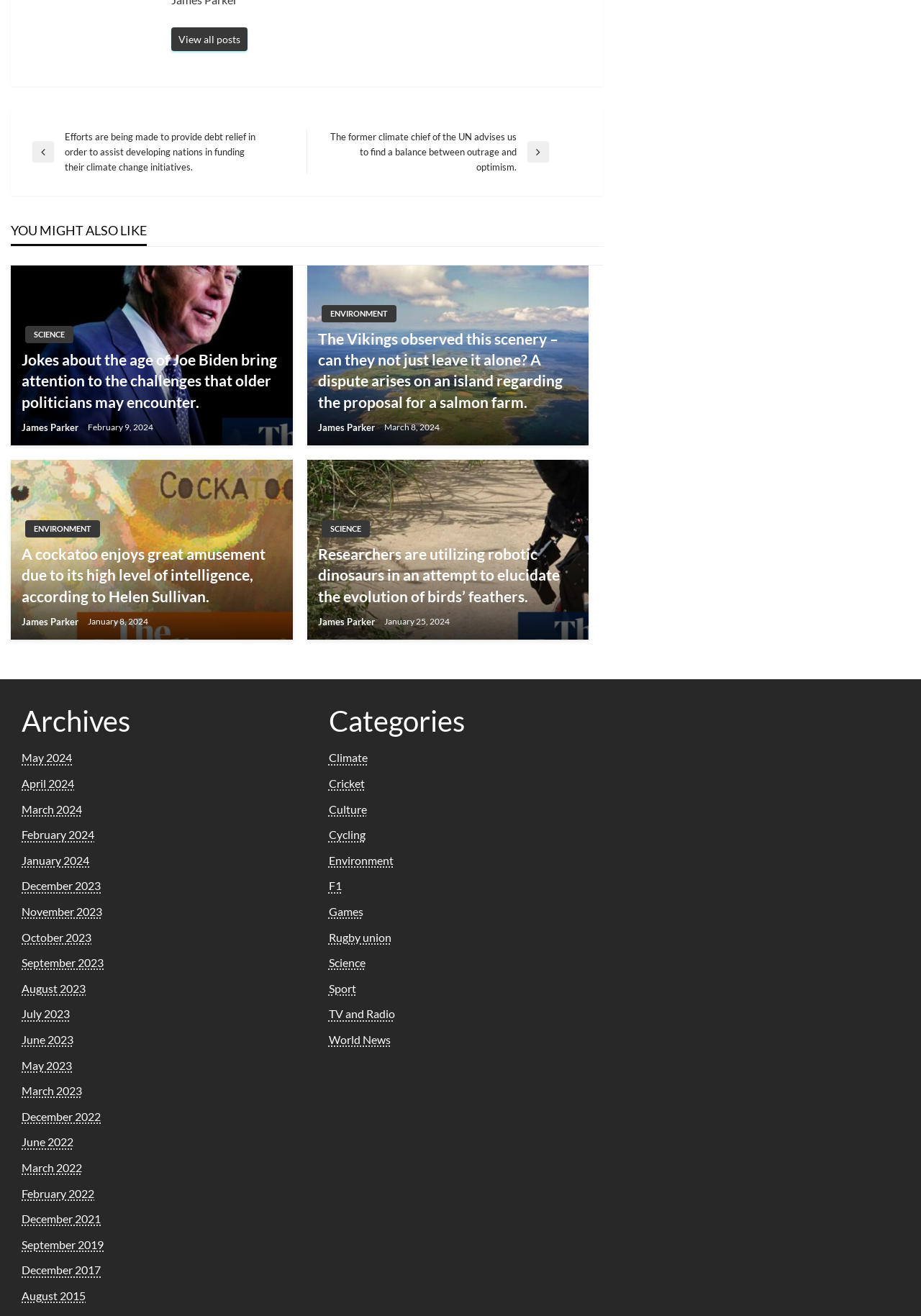Identify the bounding box coordinates of the clickable region required to complete the instruction: "Go to previous post". The coordinates should be given as four float numbers within the range of 0 and 1, i.e., [left, top, right, bottom].

[0.035, 0.098, 0.333, 0.133]